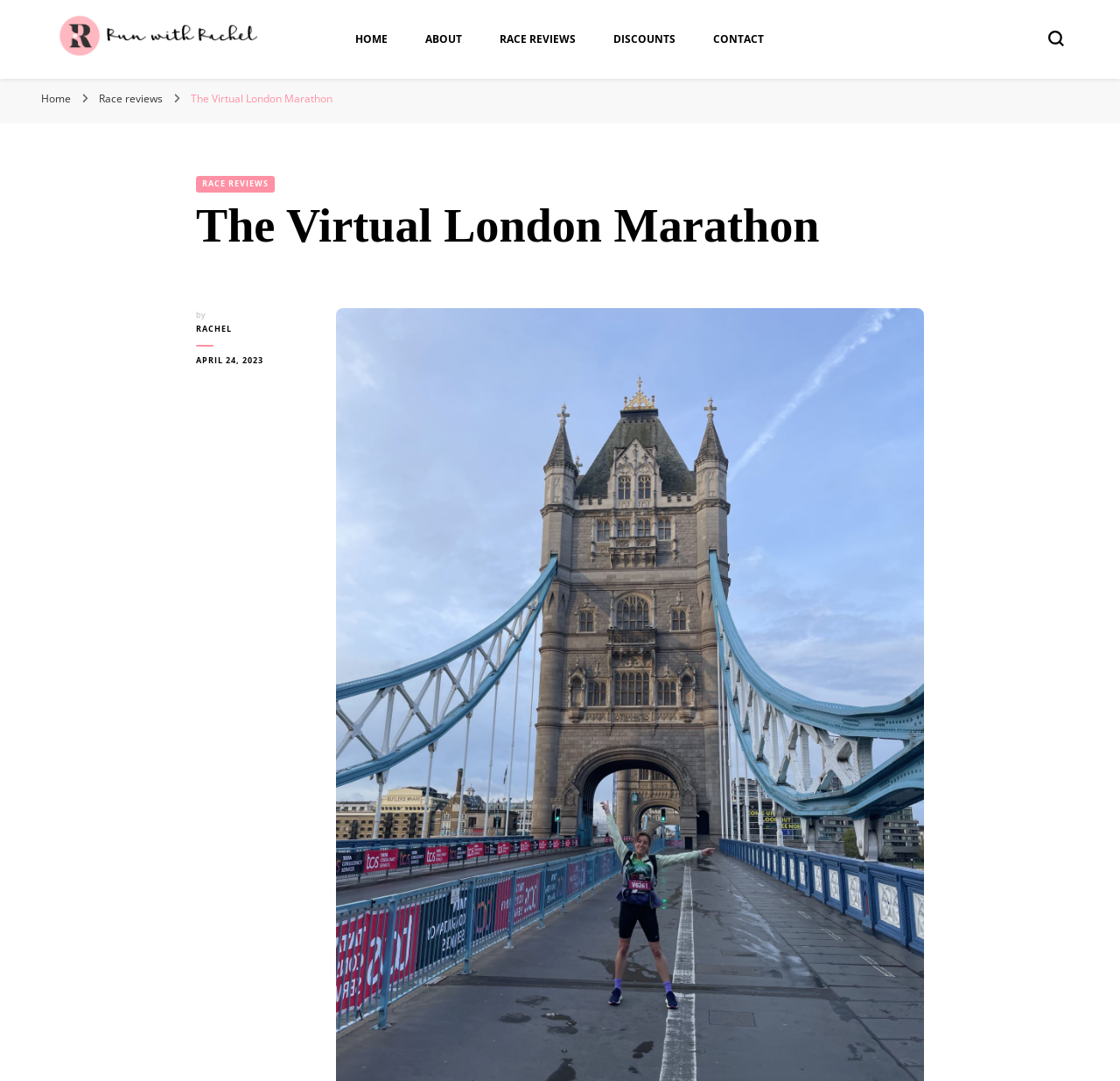What is the text on the top-left corner of the webpage?
Observe the image and answer the question with a one-word or short phrase response.

The online publication for women who love running